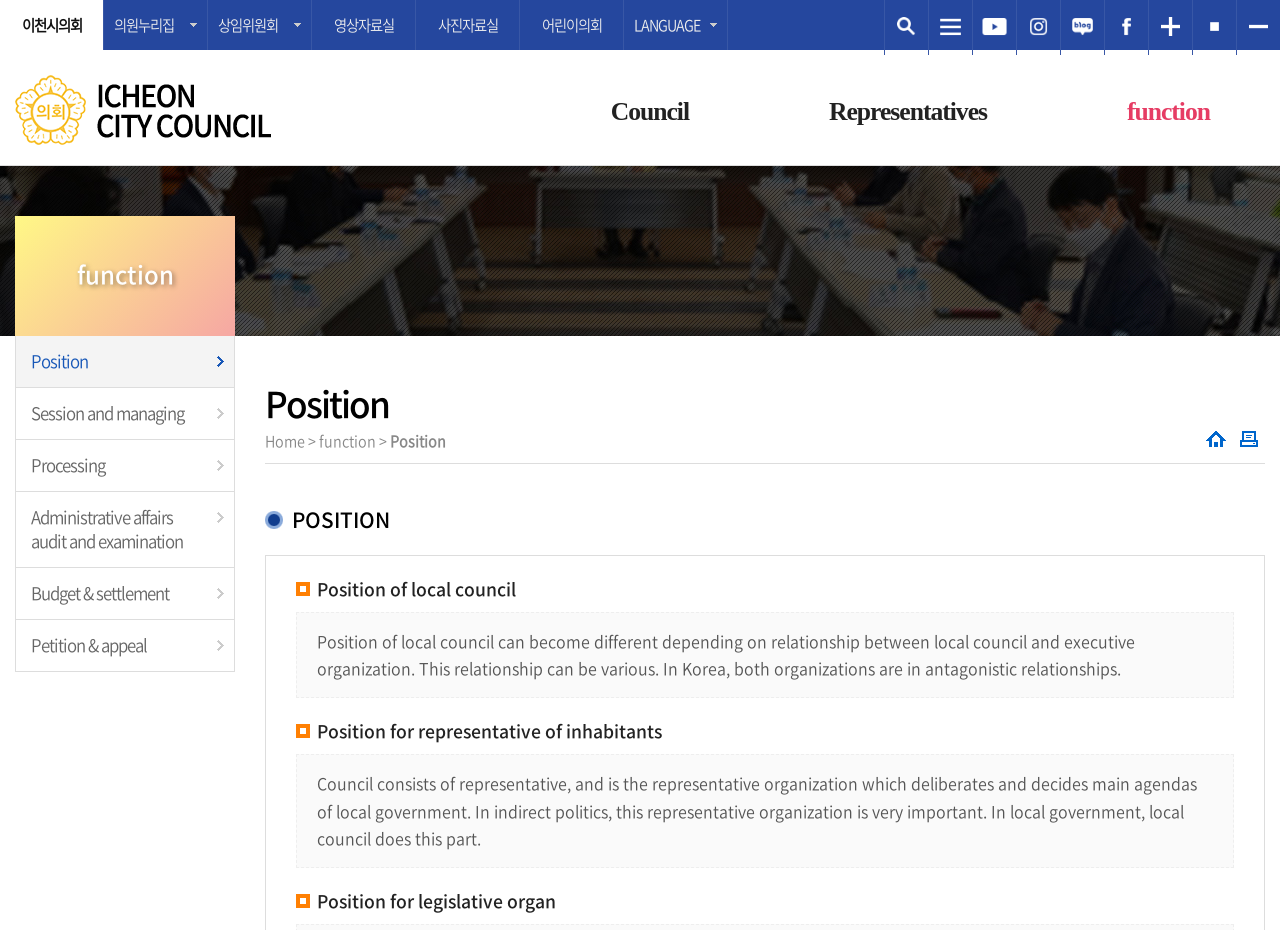Determine the bounding box coordinates of the element's region needed to click to follow the instruction: "Go to Centers for Disease Control and Prevention". Provide these coordinates as four float numbers between 0 and 1, formatted as [left, top, right, bottom].

None